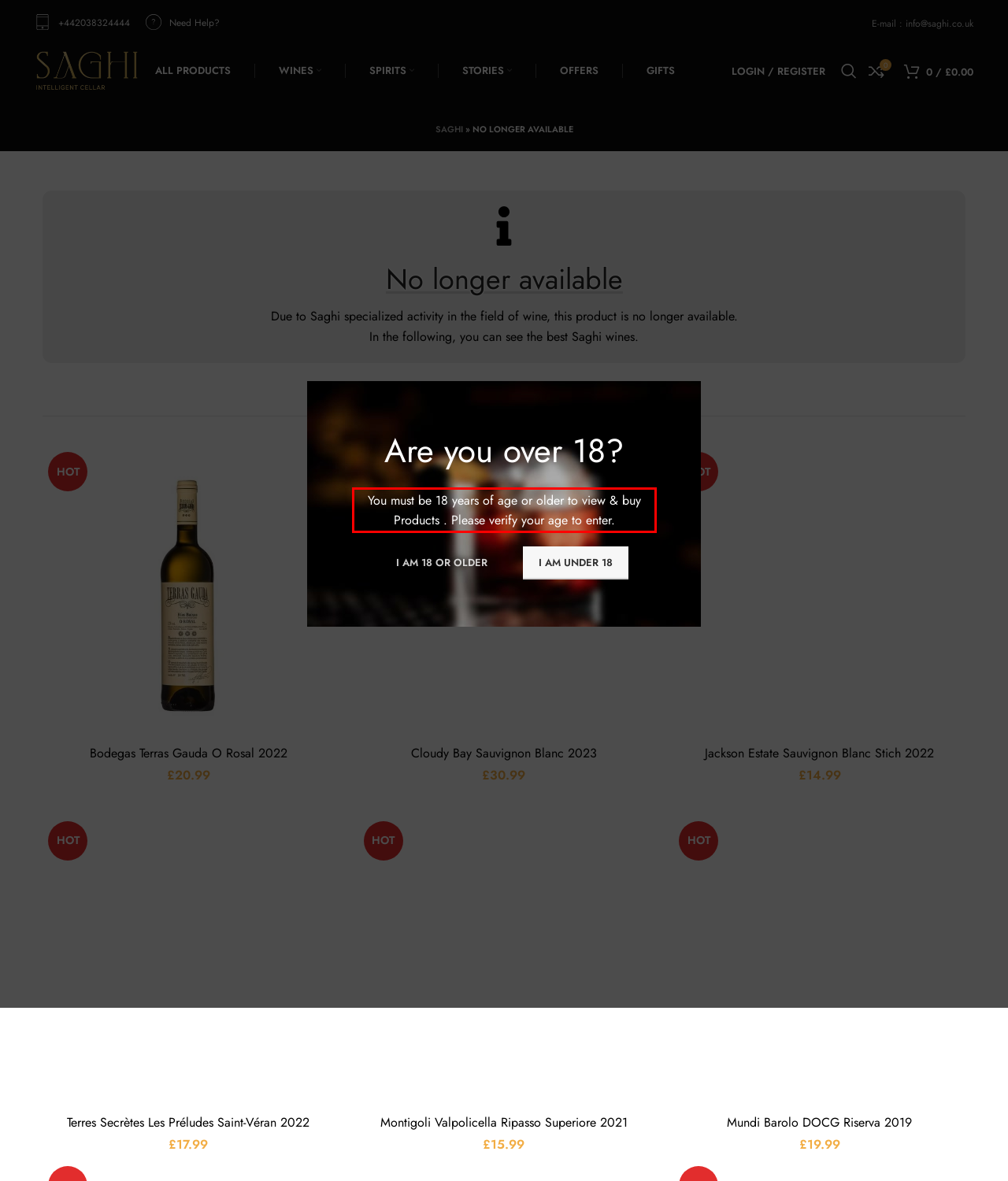Locate the red bounding box in the provided webpage screenshot and use OCR to determine the text content inside it.

You must be 18 years of age or older to view & buy Products . Please verify your age to enter.